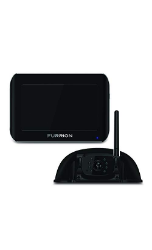What type of connectivity does the camera have?
Based on the image, provide a one-word or brief-phrase response.

Wireless